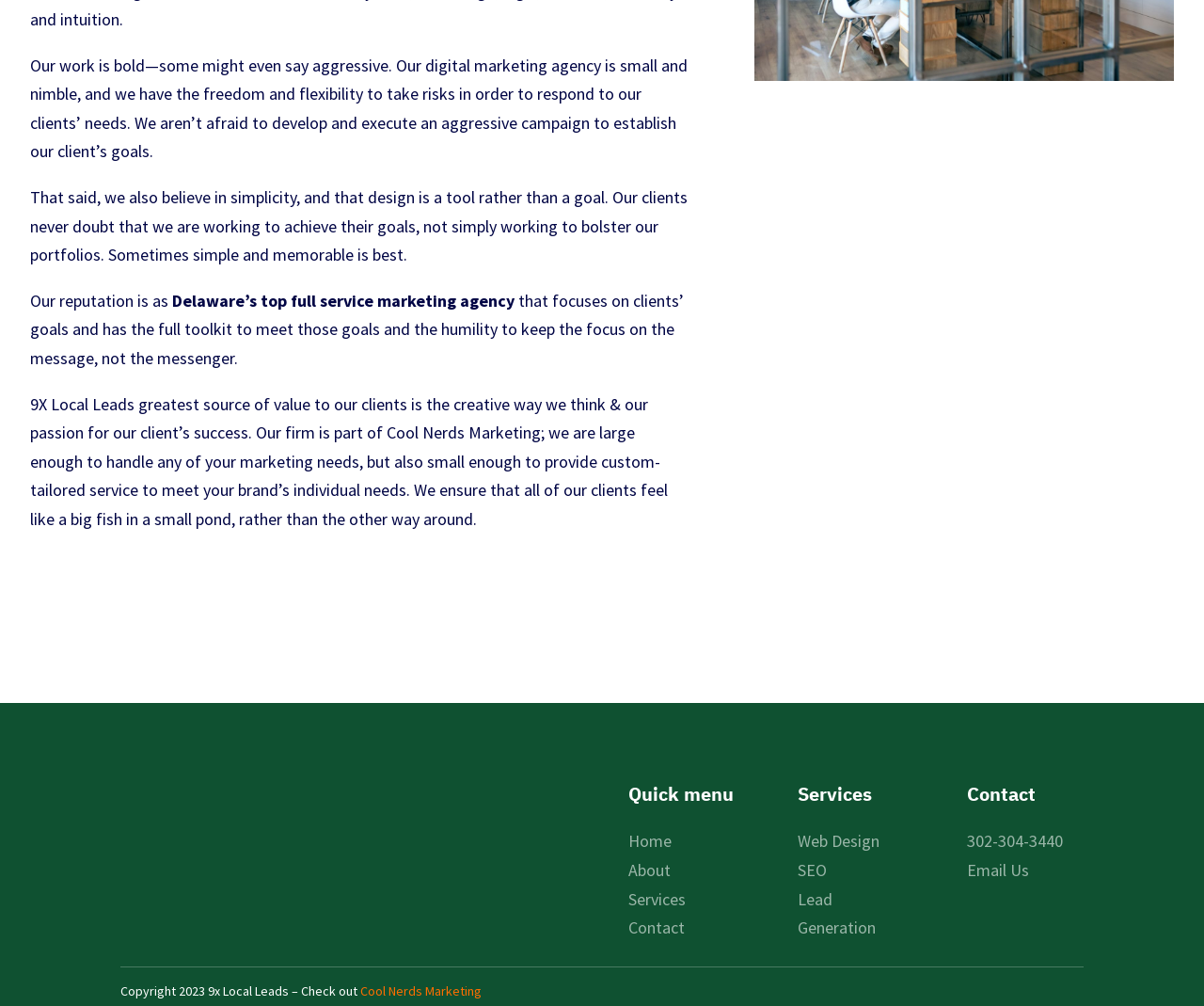How many services are listed under the 'Services' heading?
Please look at the screenshot and answer using one word or phrase.

3